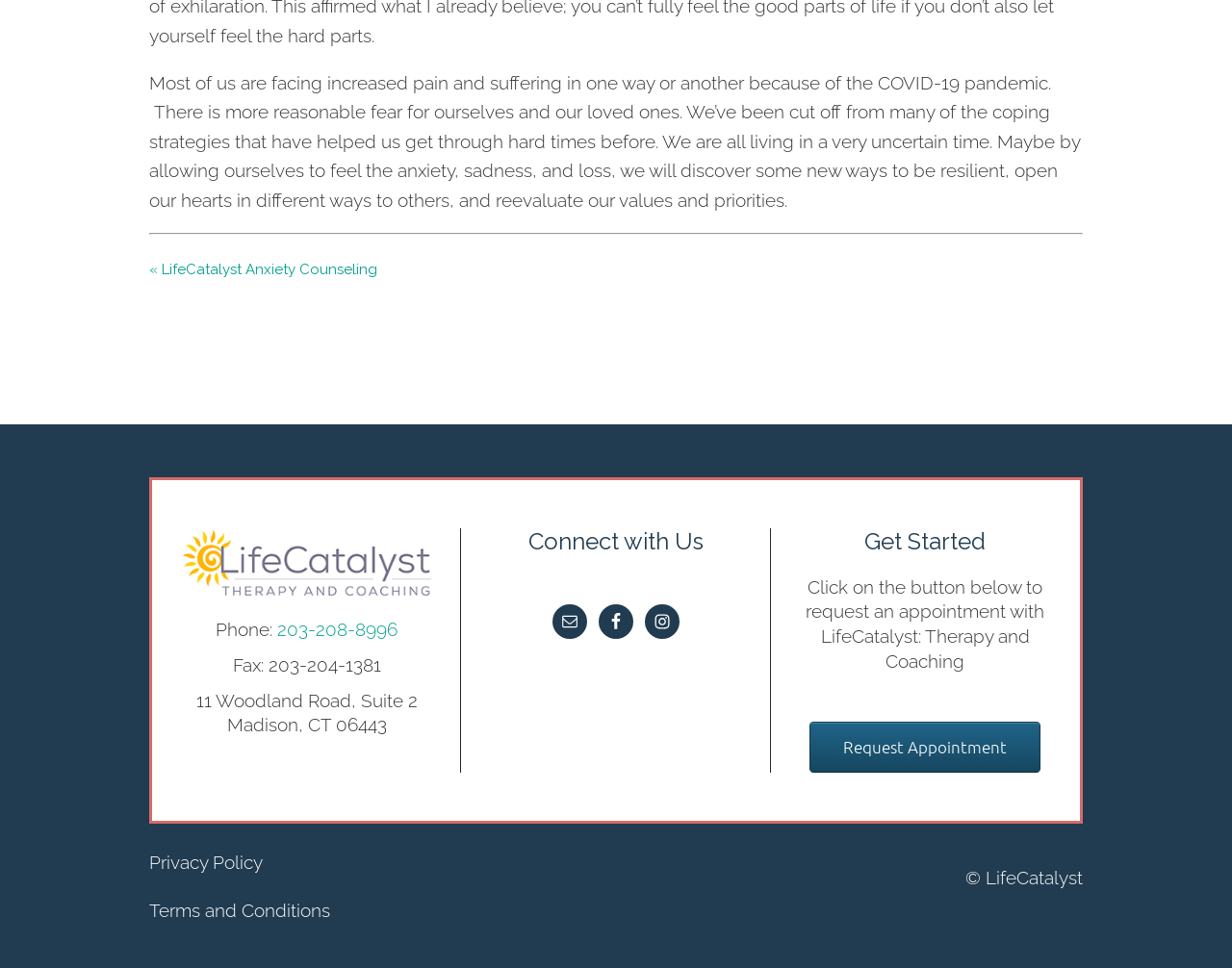Specify the bounding box coordinates for the region that must be clicked to perform the given instruction: "Click on the 'Request Appointment' button".

[0.657, 0.745, 0.845, 0.798]